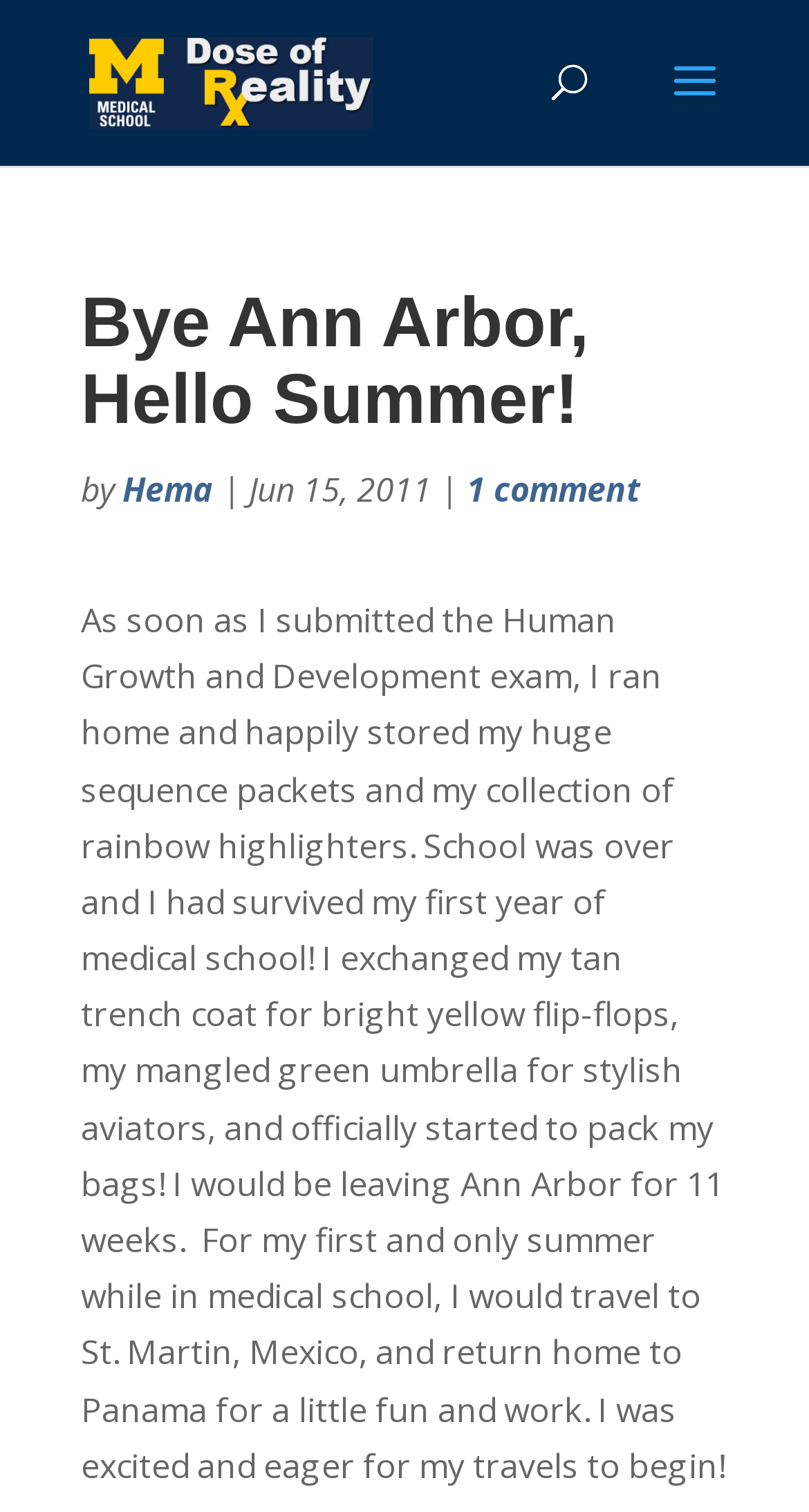What is the author packing for?
Please analyze the image and answer the question with as much detail as possible.

The author is packing for travel as mentioned in the text 'I officially started to pack my bags! I would be leaving Ann Arbor for 11 weeks.' which indicates that the author is preparing for a trip.